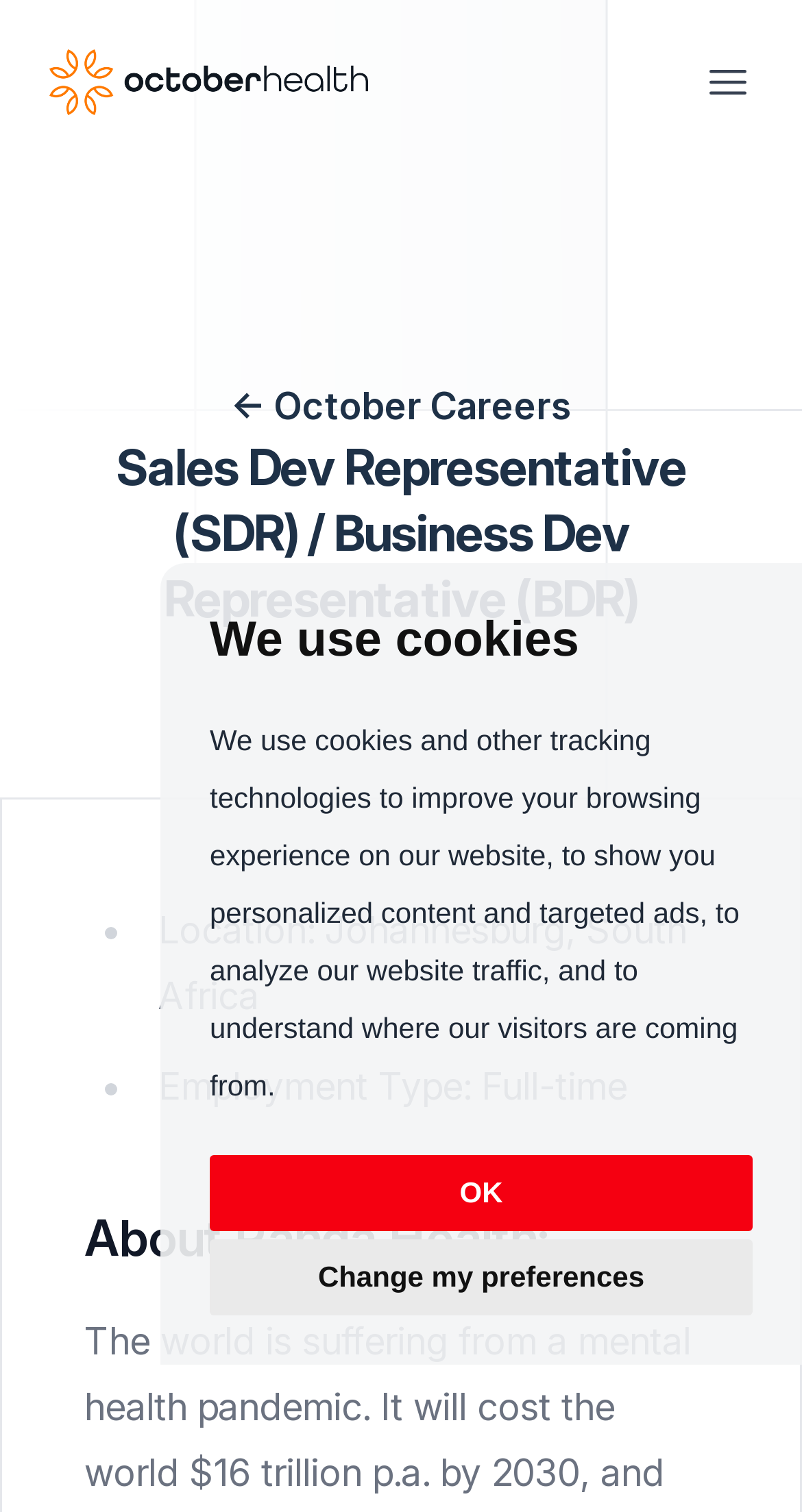Answer the question below in one word or phrase:
What is the navigation menu item?

Global